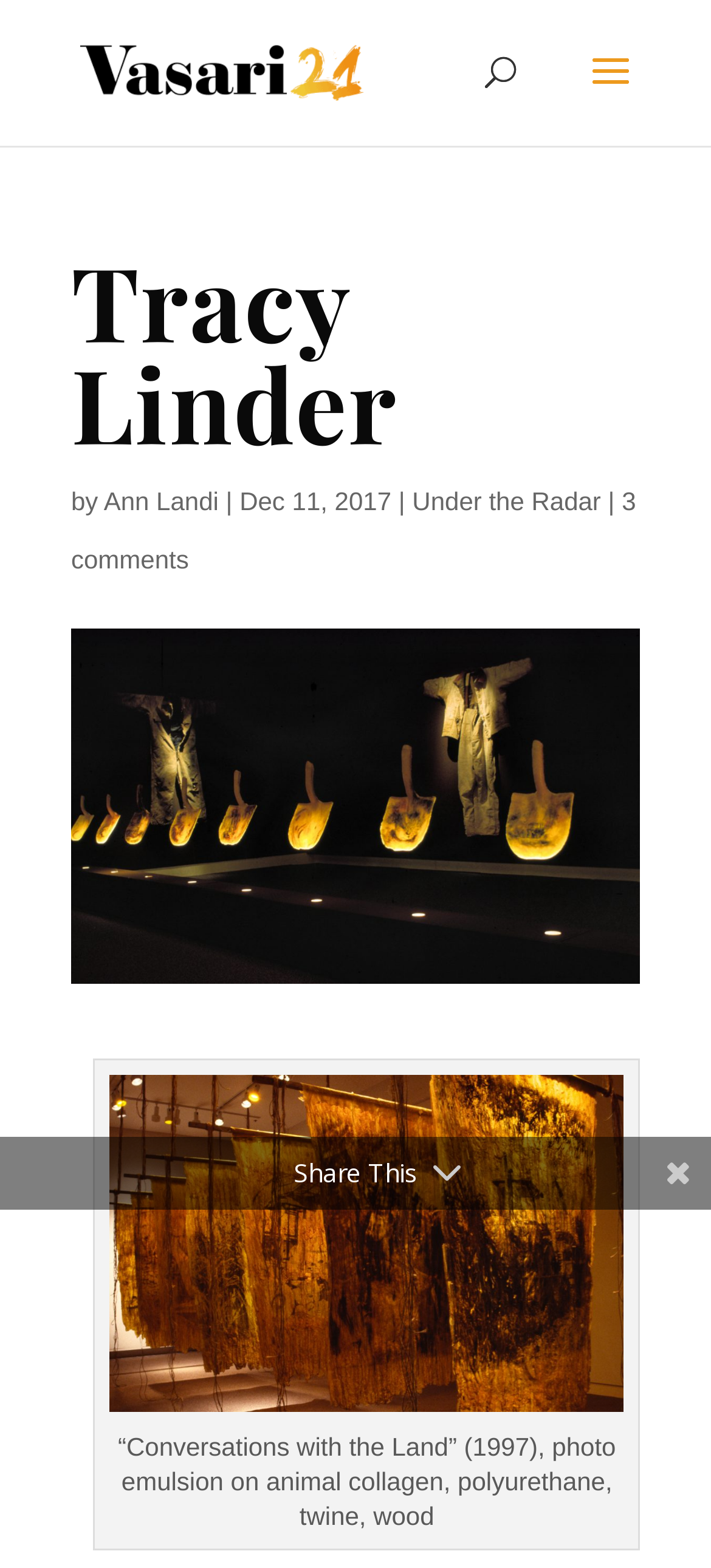Provide the bounding box coordinates of the HTML element this sentence describes: "alt="Vasari21"".

[0.114, 0.034, 0.514, 0.058]